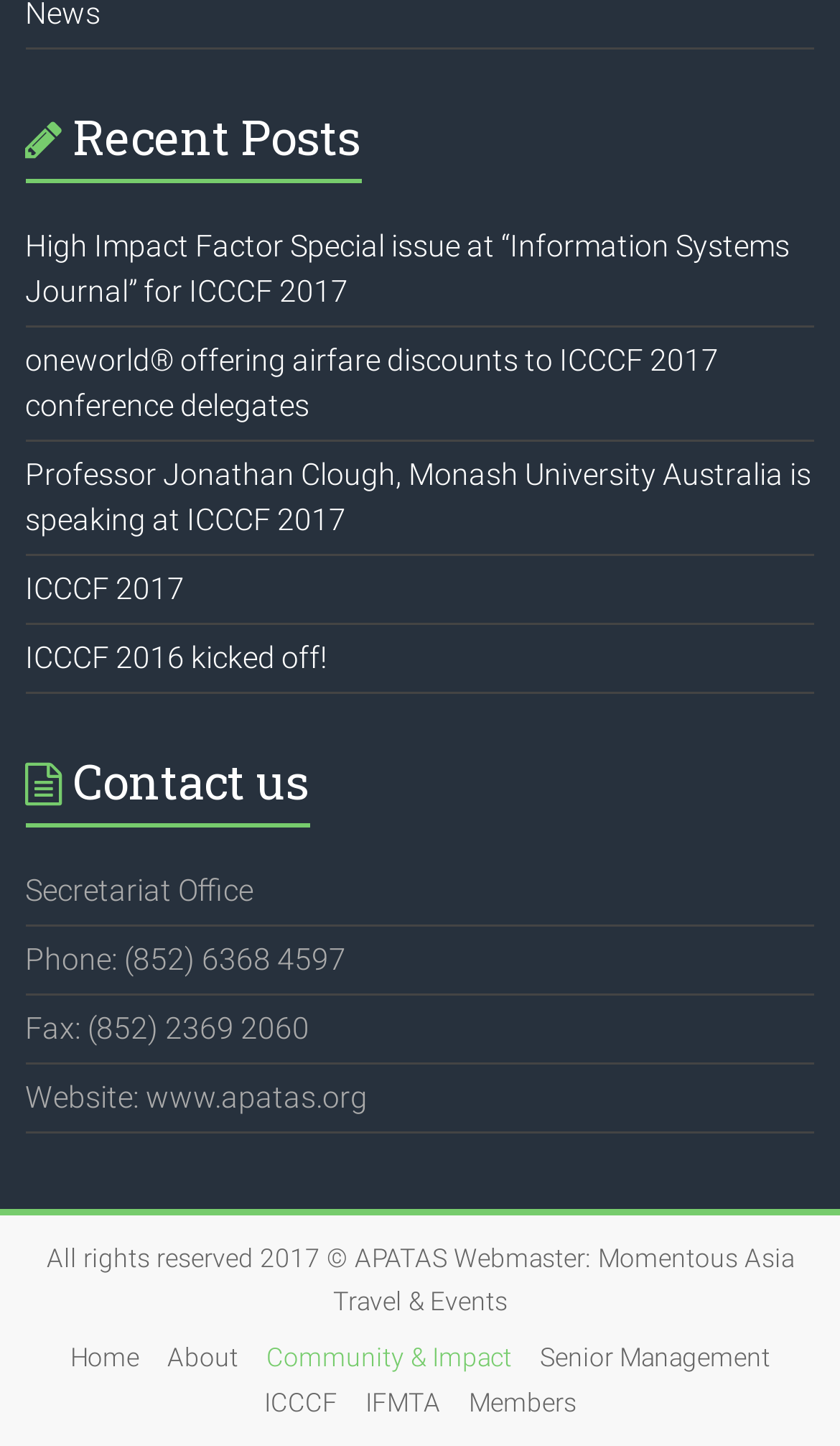Please locate the clickable area by providing the bounding box coordinates to follow this instruction: "Learn about ICCCF".

[0.301, 0.952, 0.414, 0.981]